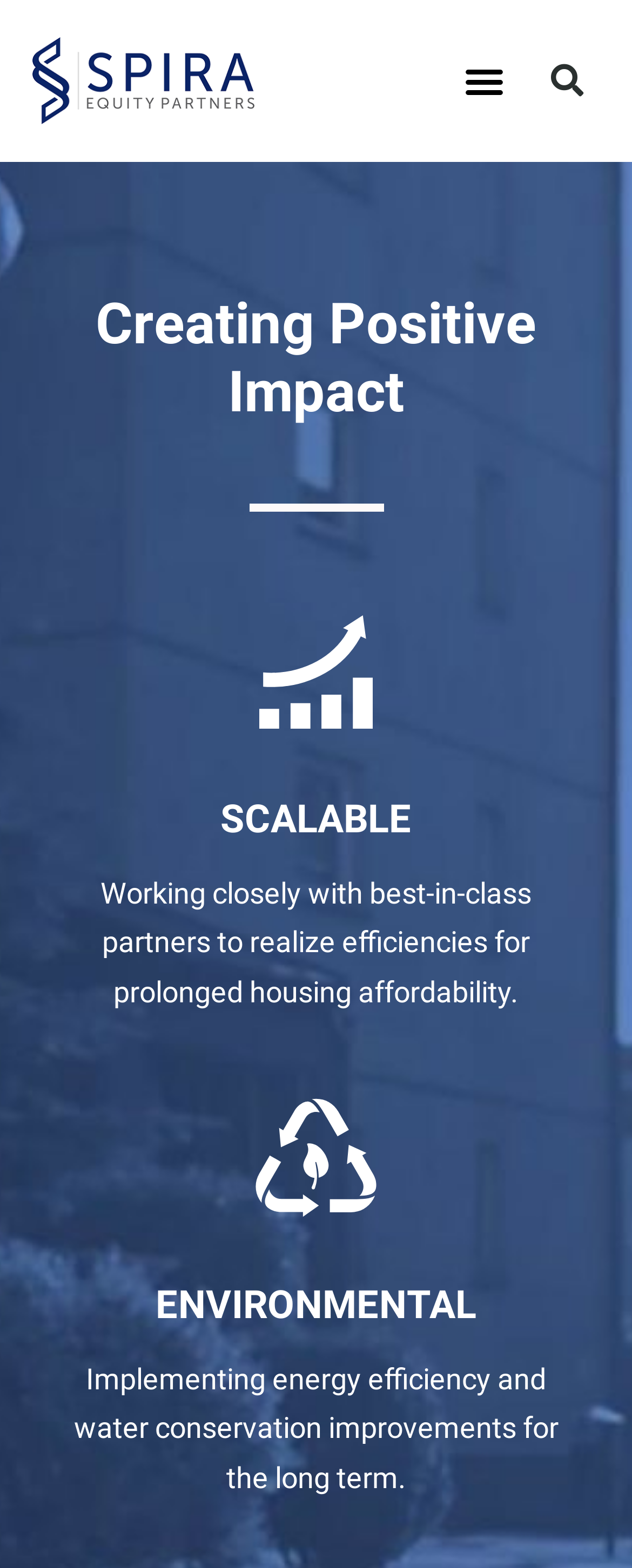Use a single word or phrase to answer the question:
What is the main theme of the webpage?

Private equity